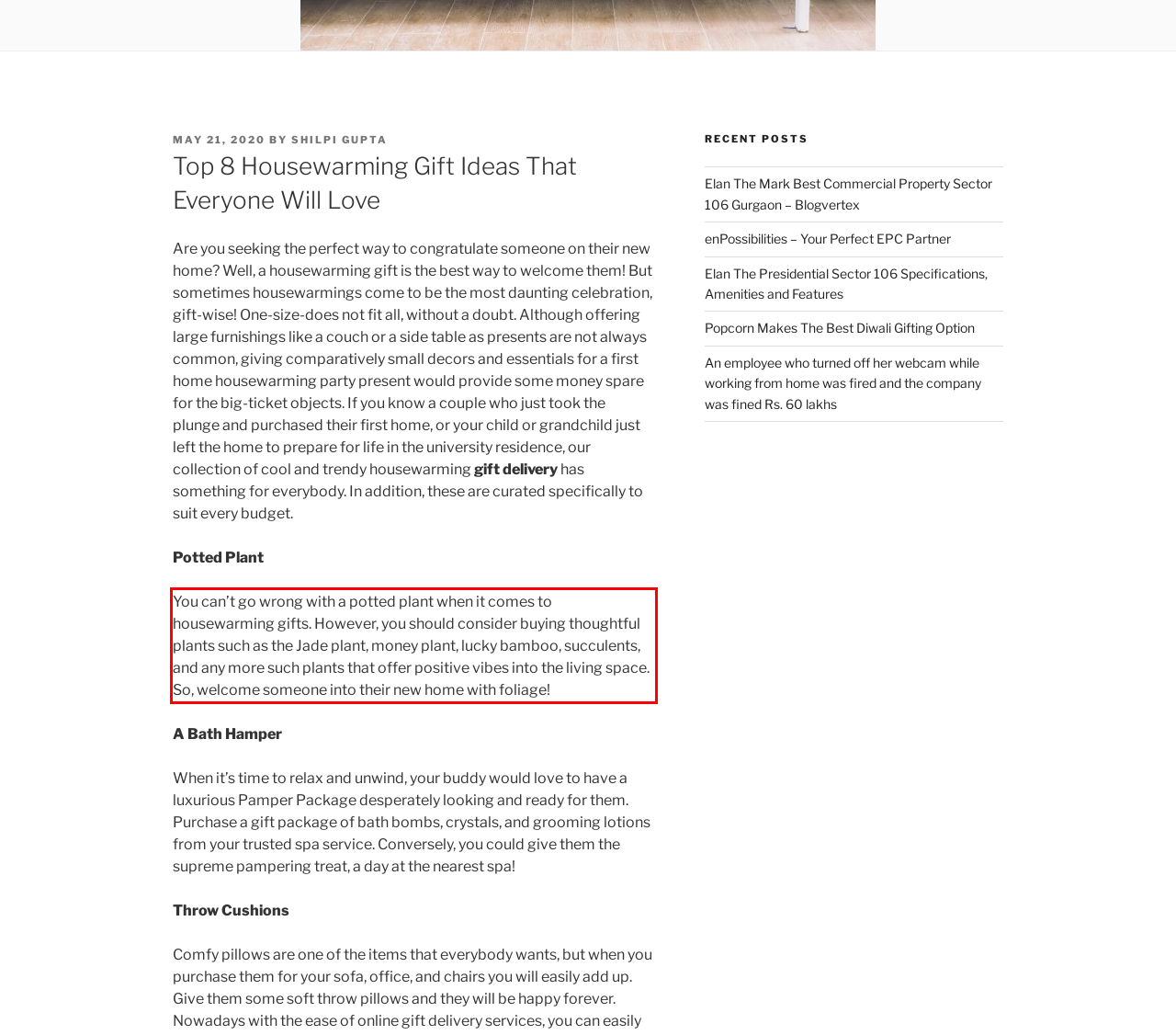Using OCR, extract the text content found within the red bounding box in the given webpage screenshot.

You can’t go wrong with a potted plant when it comes to housewarming gifts. However, you should consider buying thoughtful plants such as the Jade plant, money plant, lucky bamboo, succulents, and any more such plants that offer positive vibes into the living space. So, welcome someone into their new home with foliage!